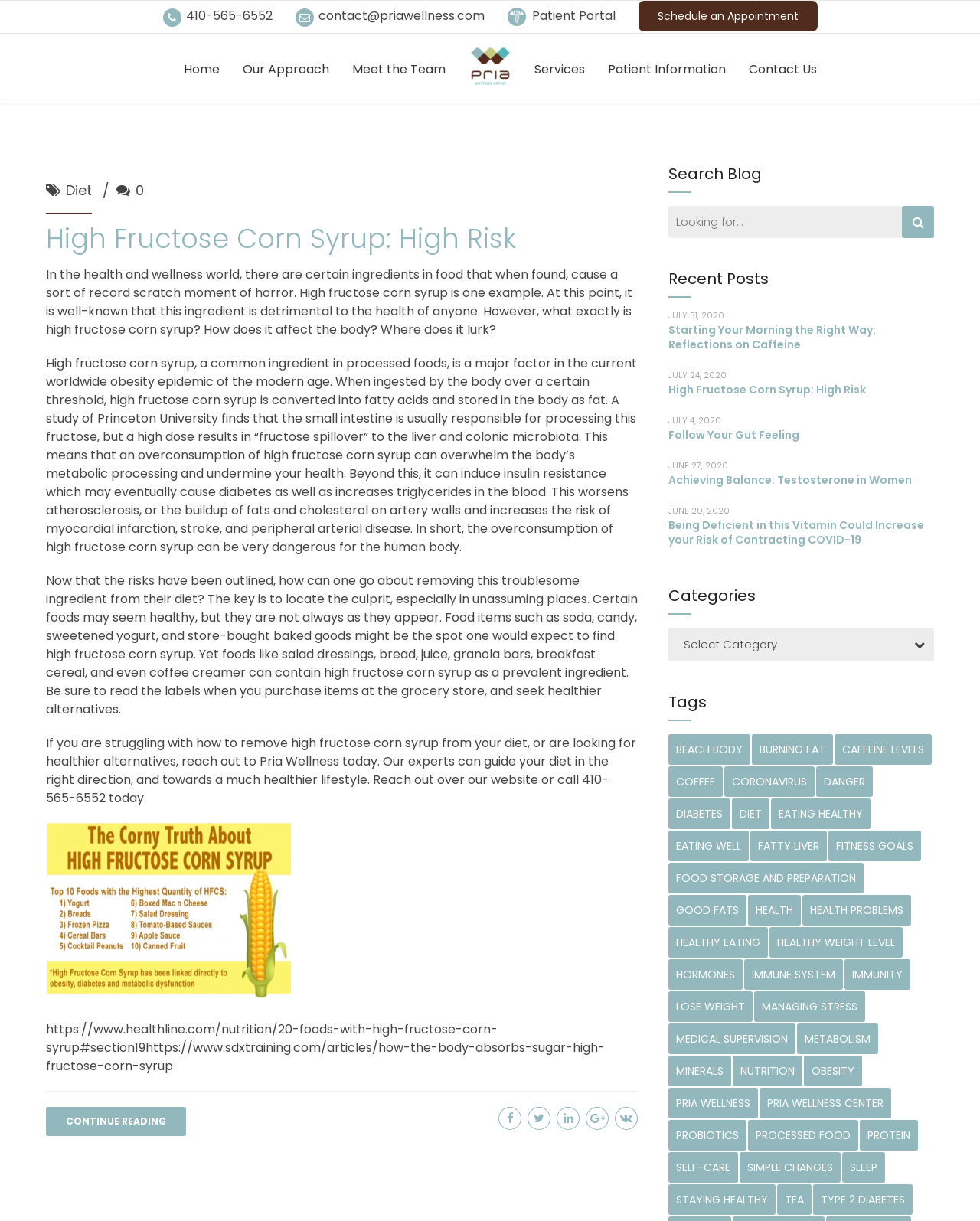What is the title of the current blog post?
Please look at the screenshot and answer in one word or a short phrase.

High Fructose Corn Syrup: High Risk